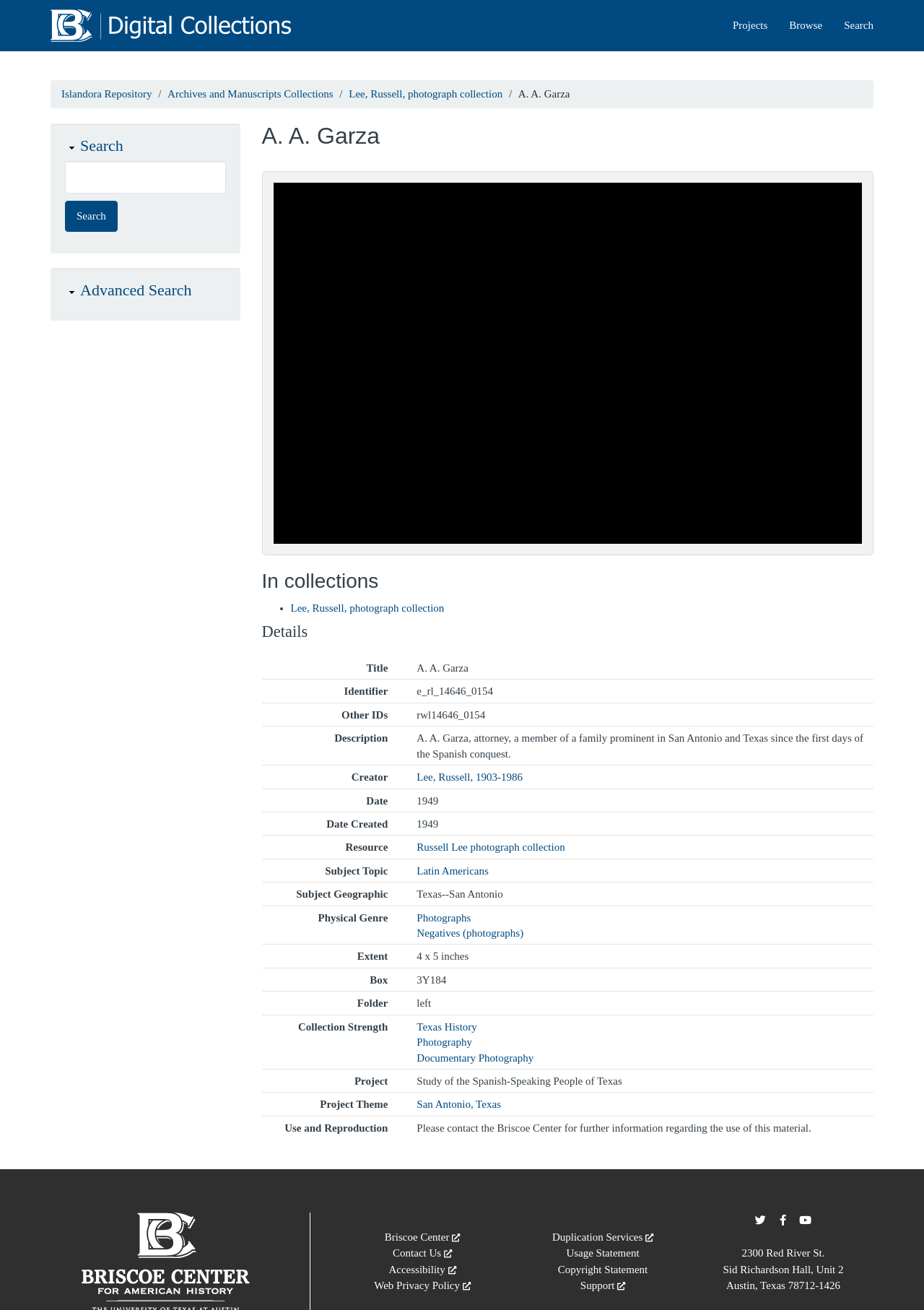What is the identifier of the item?
Using the information from the image, give a concise answer in one word or a short phrase.

e_rl_14646_0154